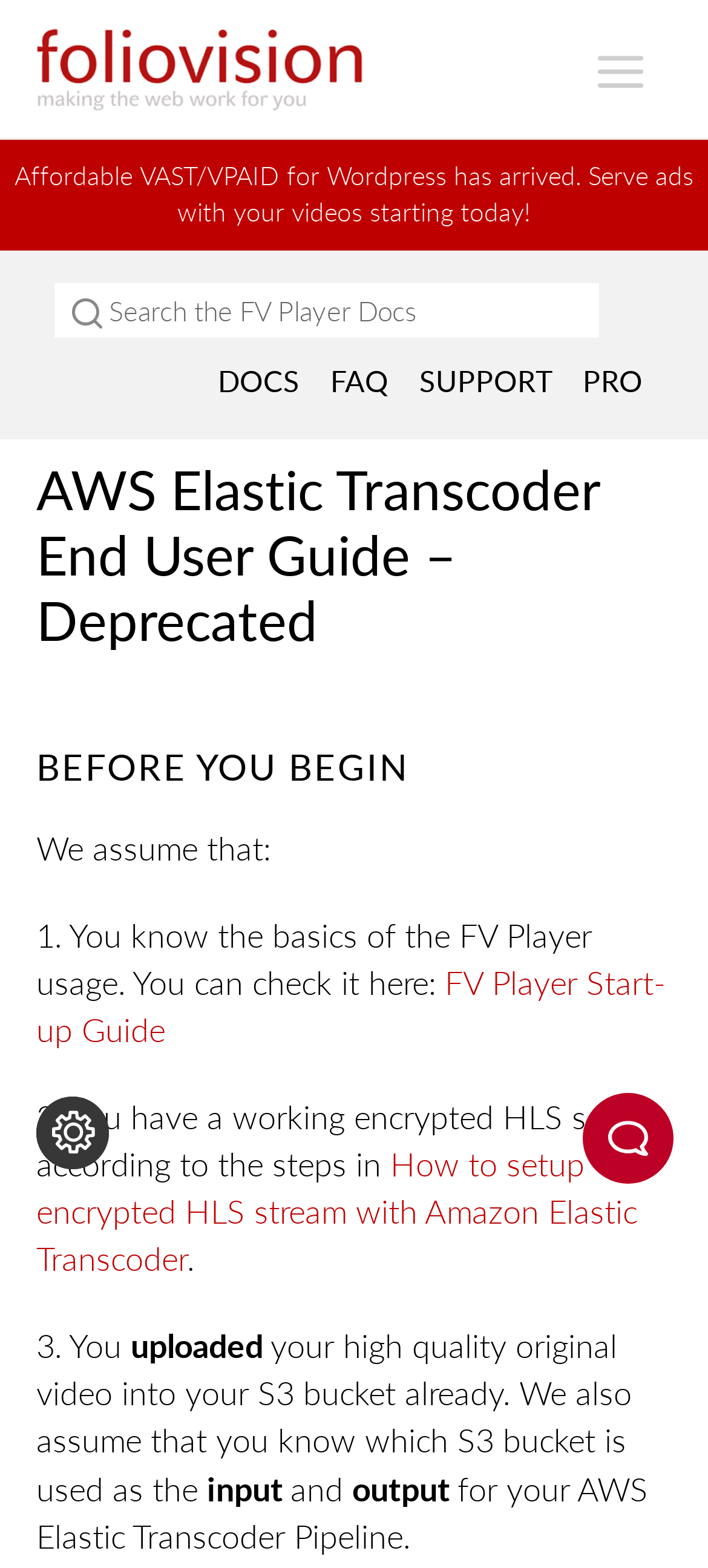What is the purpose of the search box?
Answer the question based on the image using a single word or a brief phrase.

Search the FV Player Docs